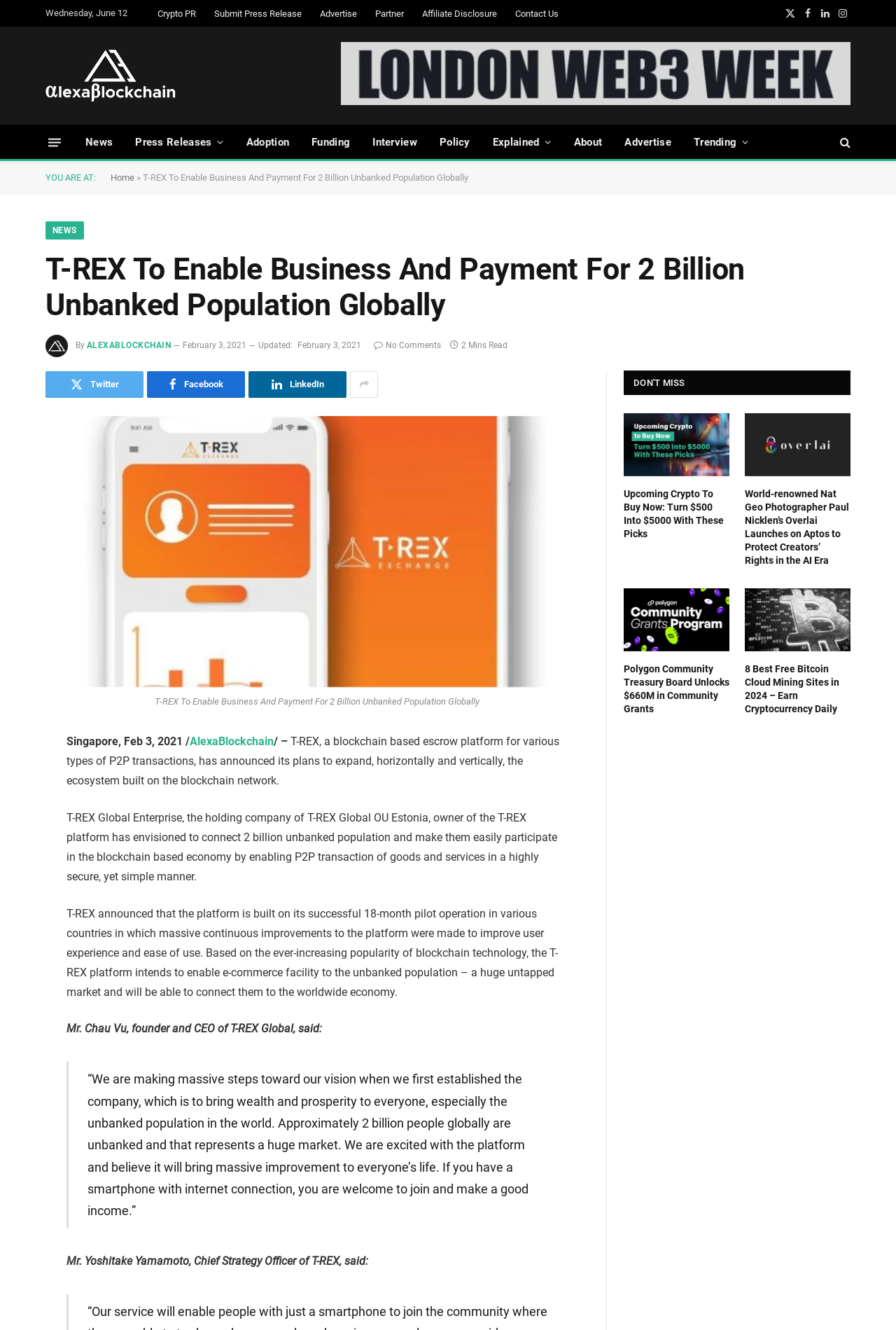Locate the UI element described as follows: "Policy". Return the bounding box coordinates as four float numbers between 0 and 1 in the order [left, top, right, bottom].

[0.478, 0.094, 0.537, 0.12]